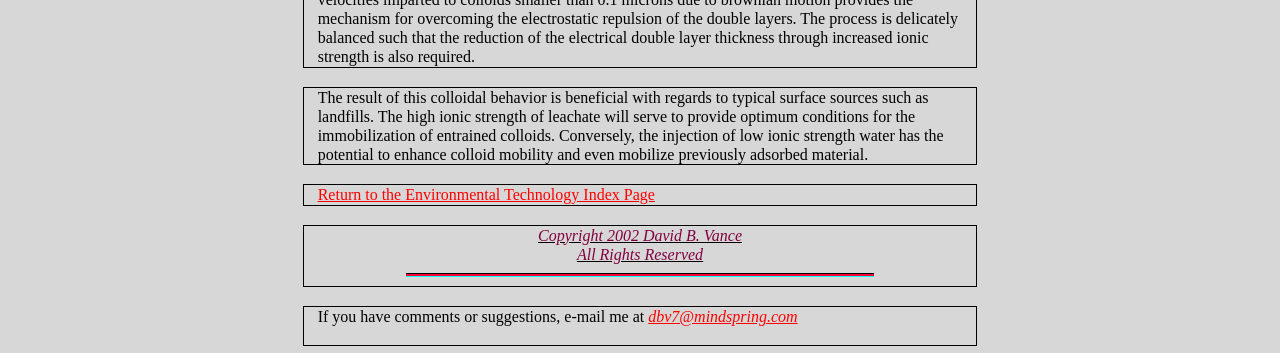What is the topic of the main text?
Based on the image, provide your answer in one word or phrase.

Colloidal behavior